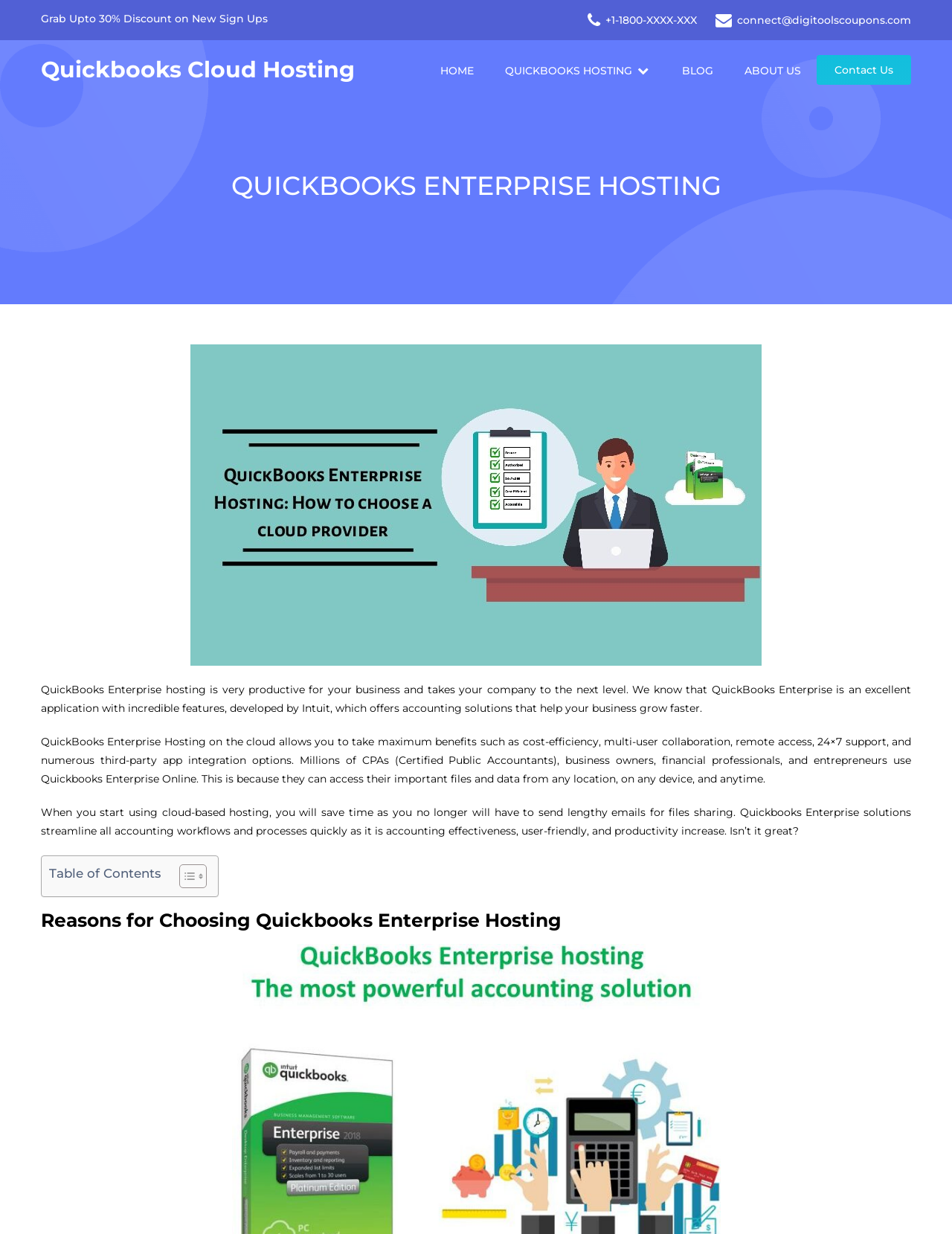What is the title of the section that lists the reasons for choosing QuickBooks Enterprise hosting?
Answer the question with a thorough and detailed explanation.

The section title is located at the bottom of the webpage and is a heading element that lists the reasons for choosing QuickBooks Enterprise hosting.